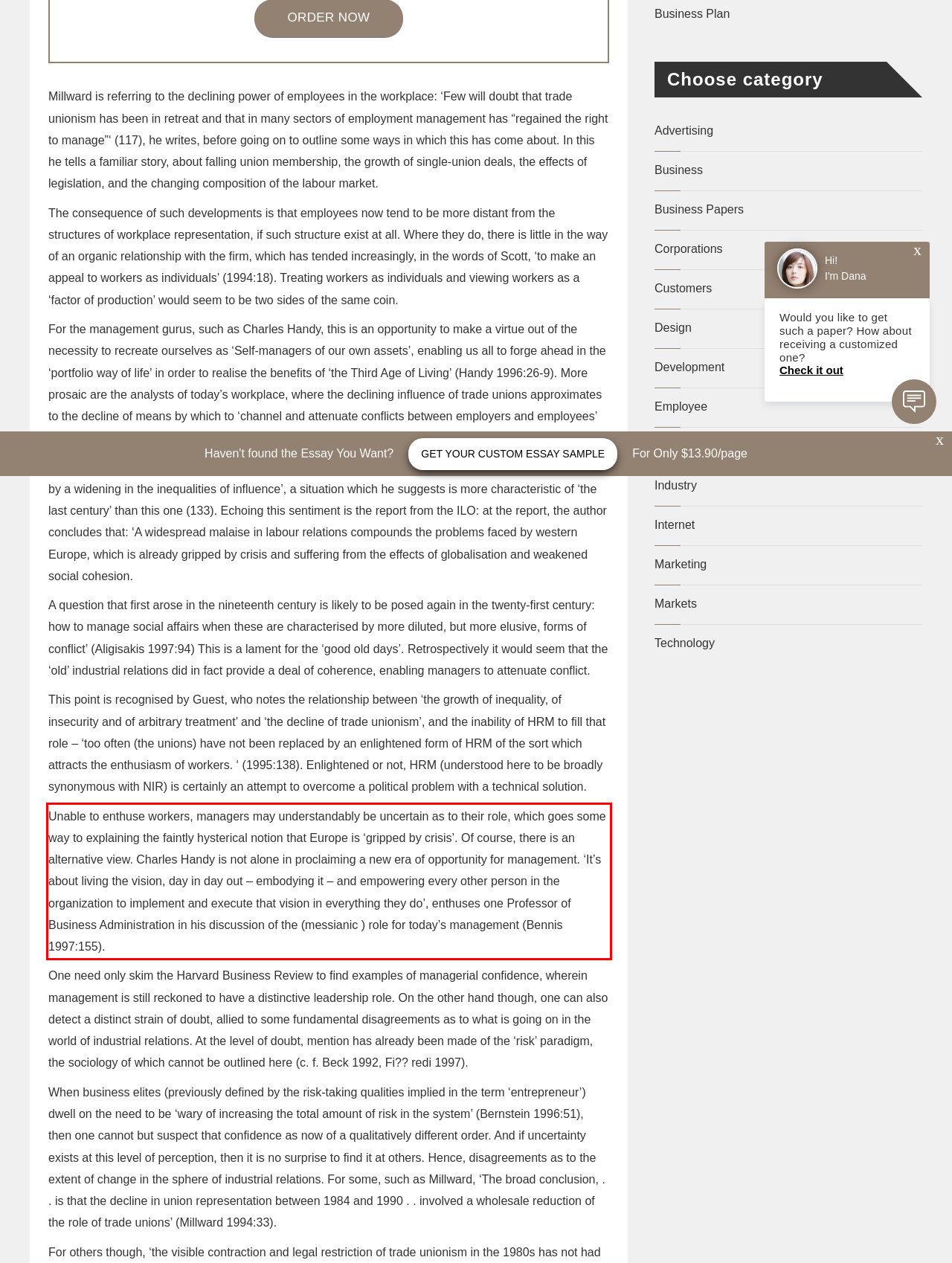You are provided with a screenshot of a webpage containing a red bounding box. Please extract the text enclosed by this red bounding box.

Unable to enthuse workers, managers may understandably be uncertain as to their role, which goes some way to explaining the faintly hysterical notion that Europe is ‘gripped by crisis’. Of course, there is an alternative view. Charles Handy is not alone in proclaiming a new era of opportunity for management. ‘It’s about living the vision, day in day out – embodying it – and empowering every other person in the organization to implement and execute that vision in everything they do’, enthuses one Professor of Business Administration in his discussion of the (messianic ) role for today’s management (Bennis 1997:155).